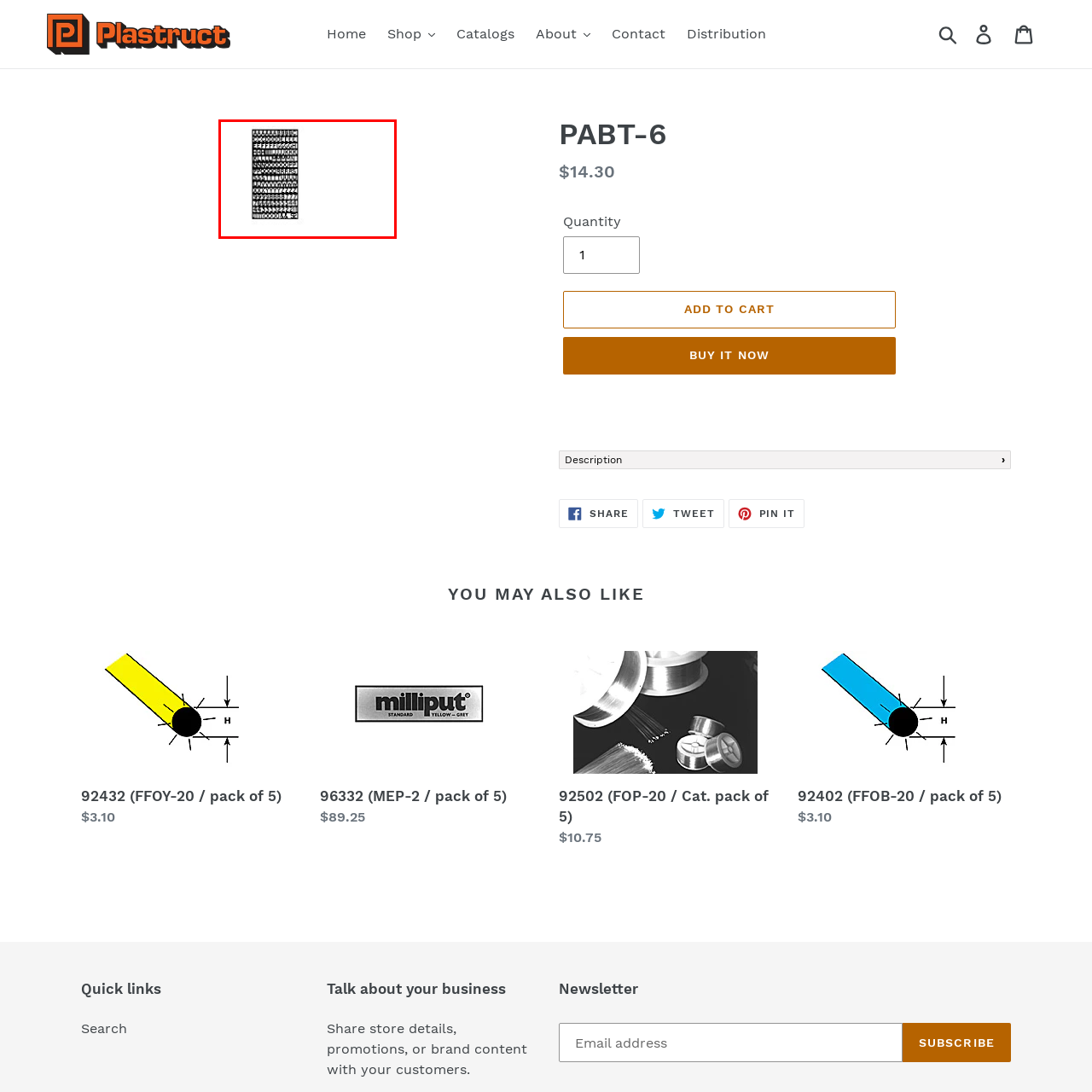What type of projects can the parts be used for?
Look closely at the image inside the red bounding box and answer the question with as much detail as possible.

The parts in the PABT-6 collection can be used in various creative projects, including architectural models, dioramas, and other types of models, as mentioned in the caption, suggesting their versatility and range of applications.